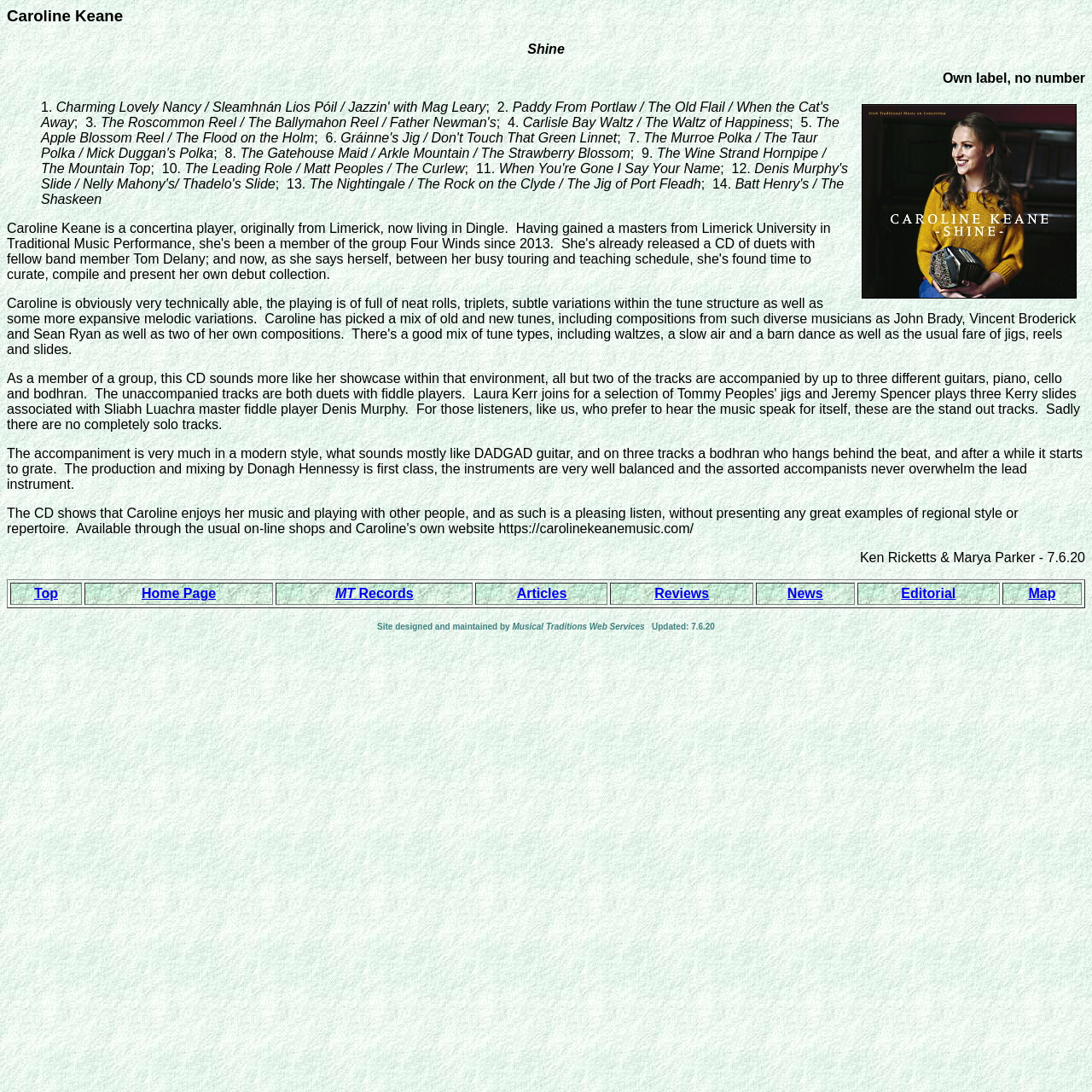Please specify the bounding box coordinates in the format (top-left x, top-left y, bottom-right x, bottom-right y), with values ranging from 0 to 1. Identify the bounding box for the UI component described as follows: Reviews

[0.599, 0.536, 0.649, 0.55]